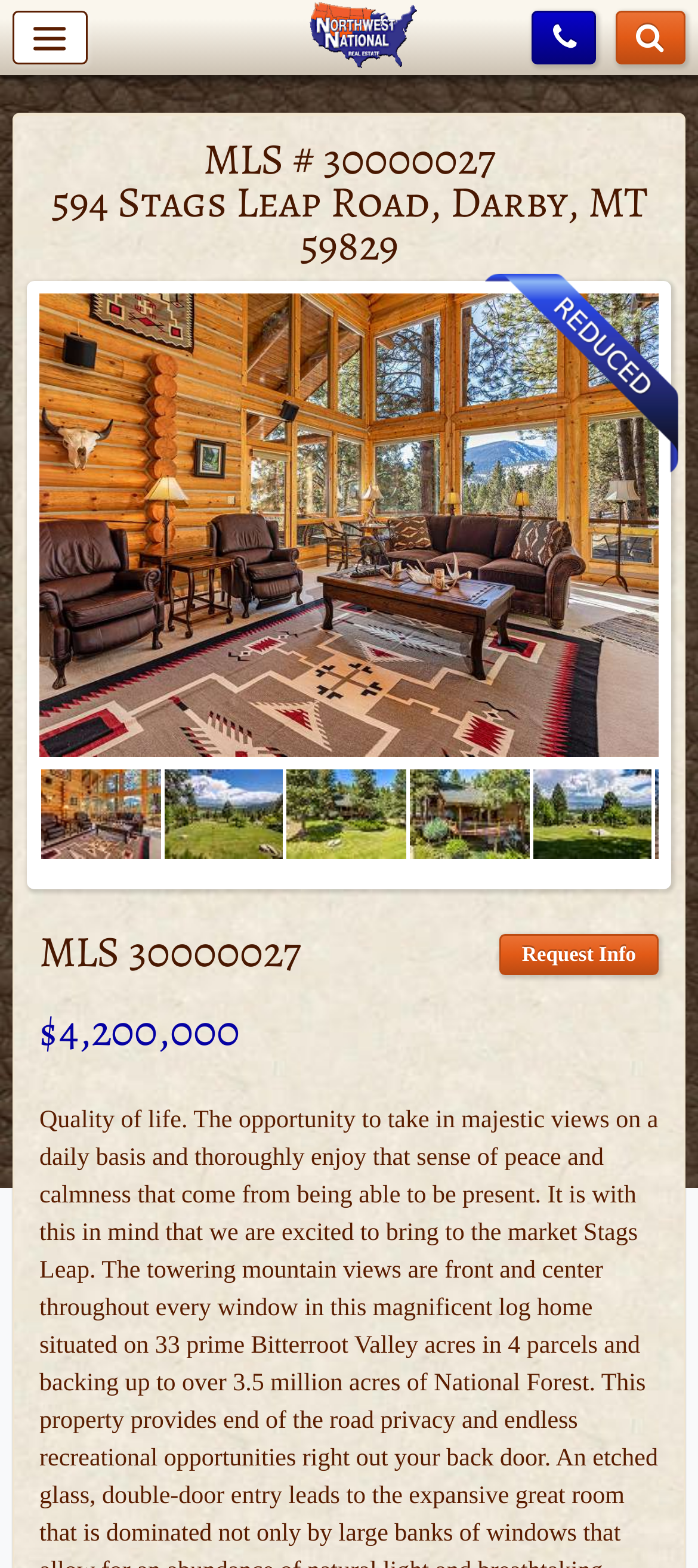Extract the main title from the webpage and generate its text.

MLS # 30000027
594 Stags Leap Road, Darby, MT 59829